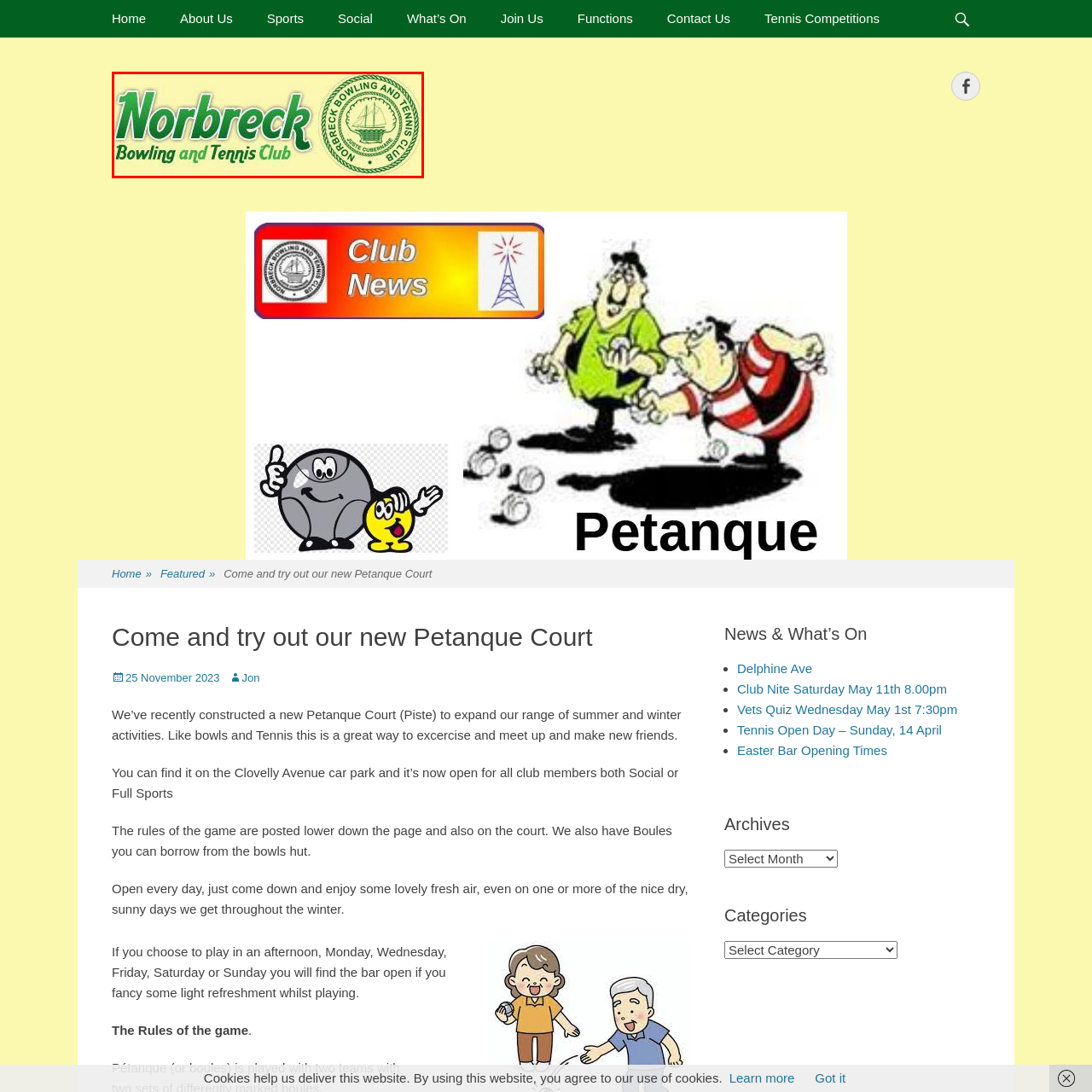Inspect the image bordered by the red bounding box and supply a comprehensive response to the upcoming question based on what you see in the image: What is depicted in the circular emblem?

According to the caption, the circular emblem accompanying the club's name features a sailboat, which symbolizes the club's coastal heritage and recreational spirit.